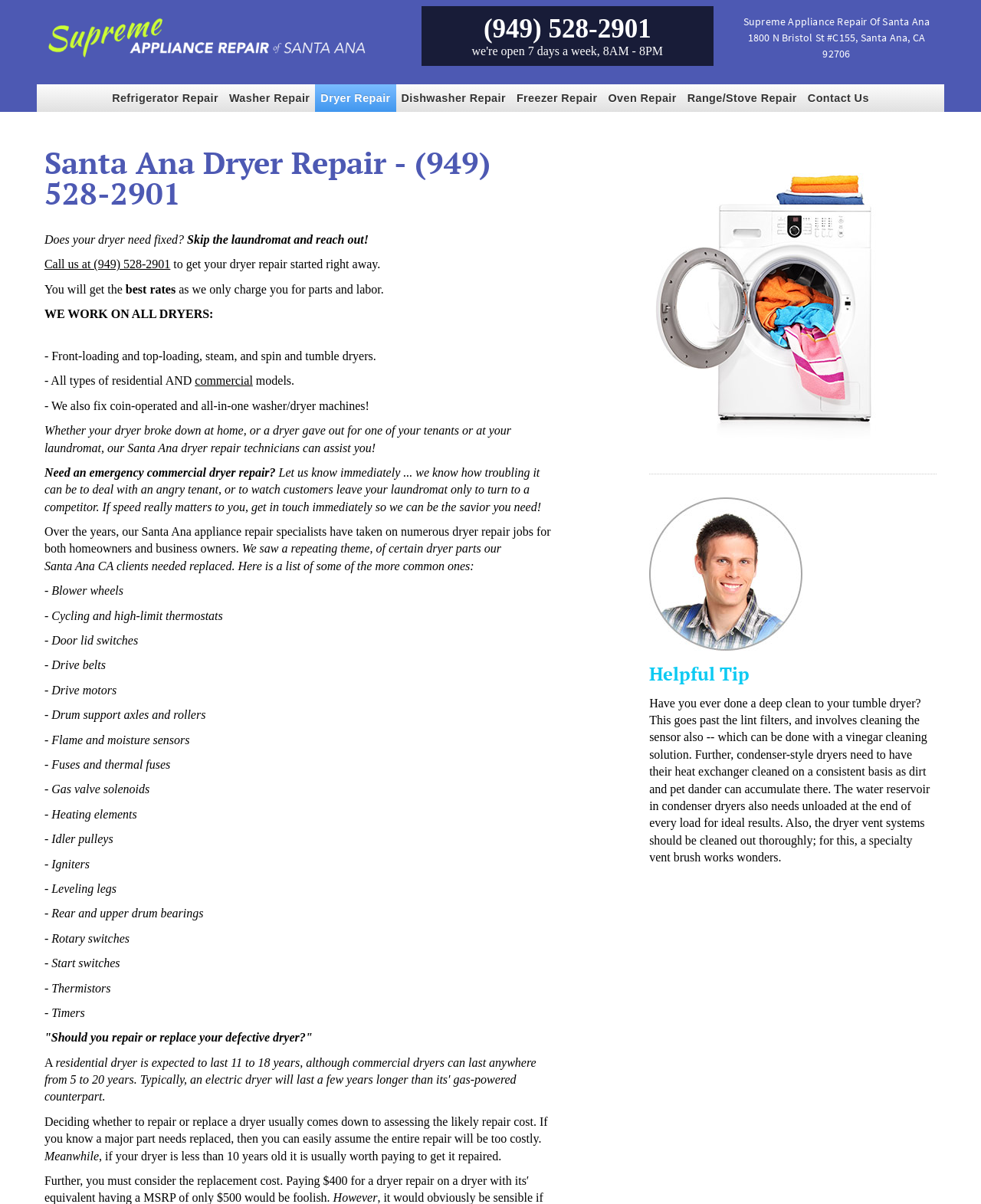Please give a short response to the question using one word or a phrase:
How often should the heat exchanger in condenser dryers be cleaned?

Consistently